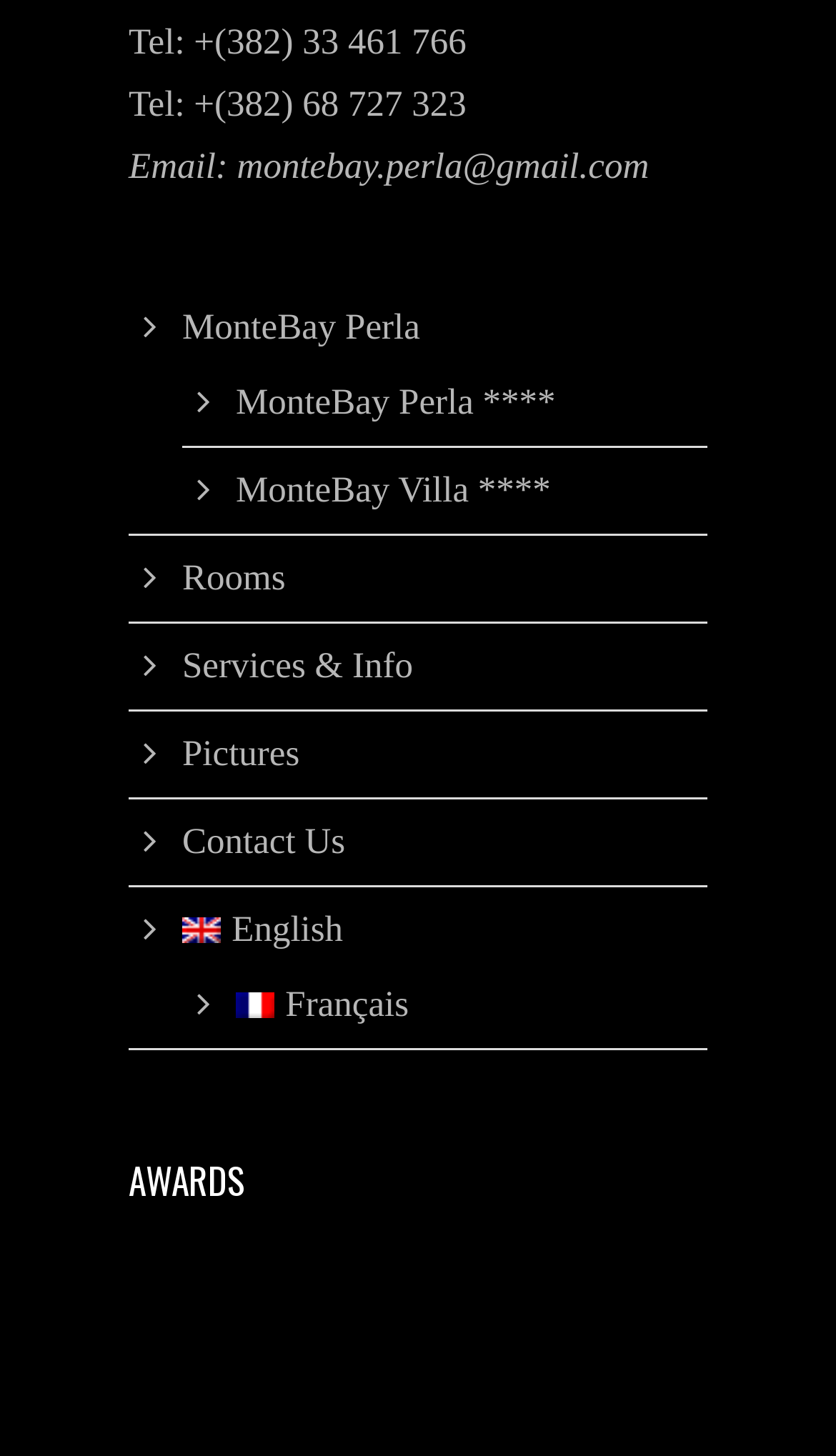Indicate the bounding box coordinates of the element that must be clicked to execute the instruction: "Send an email". The coordinates should be given as four float numbers between 0 and 1, i.e., [left, top, right, bottom].

[0.283, 0.1, 0.776, 0.128]